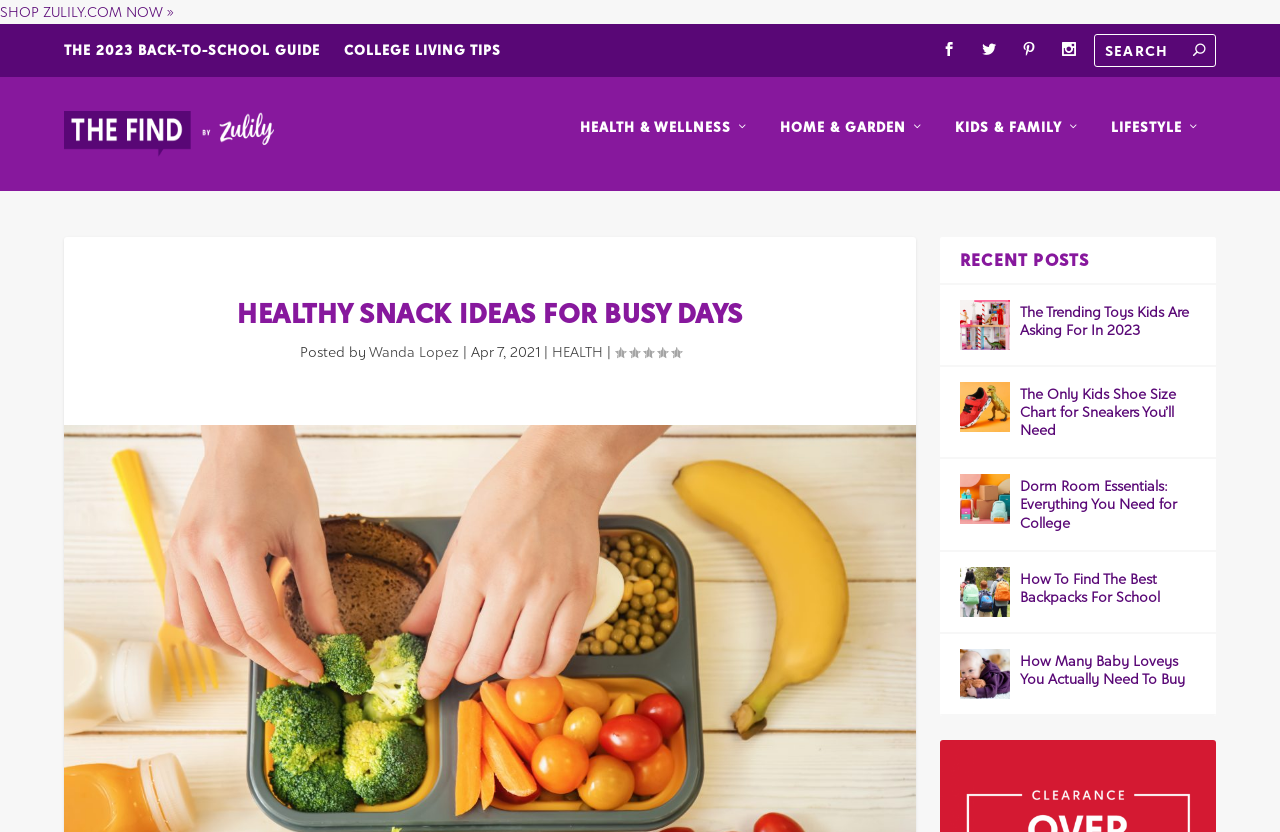Please locate the bounding box coordinates of the region I need to click to follow this instruction: "Search for something".

[0.855, 0.042, 0.949, 0.079]